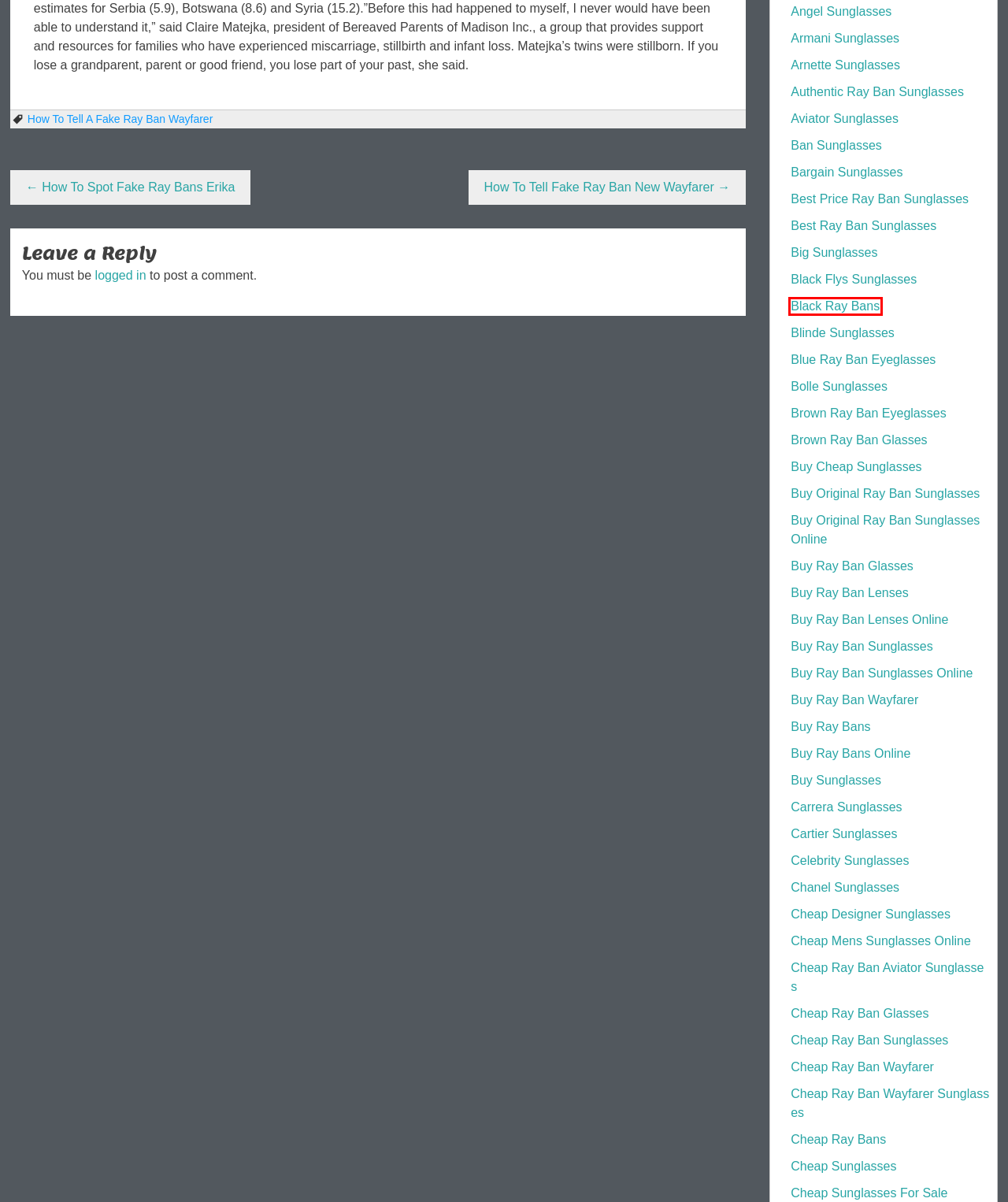Examine the screenshot of the webpage, noting the red bounding box around a UI element. Pick the webpage description that best matches the new page after the element in the red bounding box is clicked. Here are the candidates:
A. Carrera Sunglasses | Cheap Fake Ray Bans Sunglasses $12.99 Outlet Sale
B. Brown Ray Ban Eyeglasses | Cheap Fake Ray Bans Sunglasses $12.99 Outlet Sale
C. Brown Ray Ban Glasses | Cheap Fake Ray Bans Sunglasses $12.99 Outlet Sale
D. Cheap Sunglasses For Sale | Cheap Fake Ray Bans Sunglasses $12.99 Outlet Sale
E. Celebrity Sunglasses | Cheap Fake Ray Bans Sunglasses $12.99 Outlet Sale
F. Big Sunglasses | Cheap Fake Ray Bans Sunglasses $12.99 Outlet Sale
G. Cheap Sunglasses | Cheap Fake Ray Bans Sunglasses $12.99 Outlet Sale
H. Black Ray Bans | Cheap Fake Ray Bans Sunglasses $12.99 Outlet Sale

H